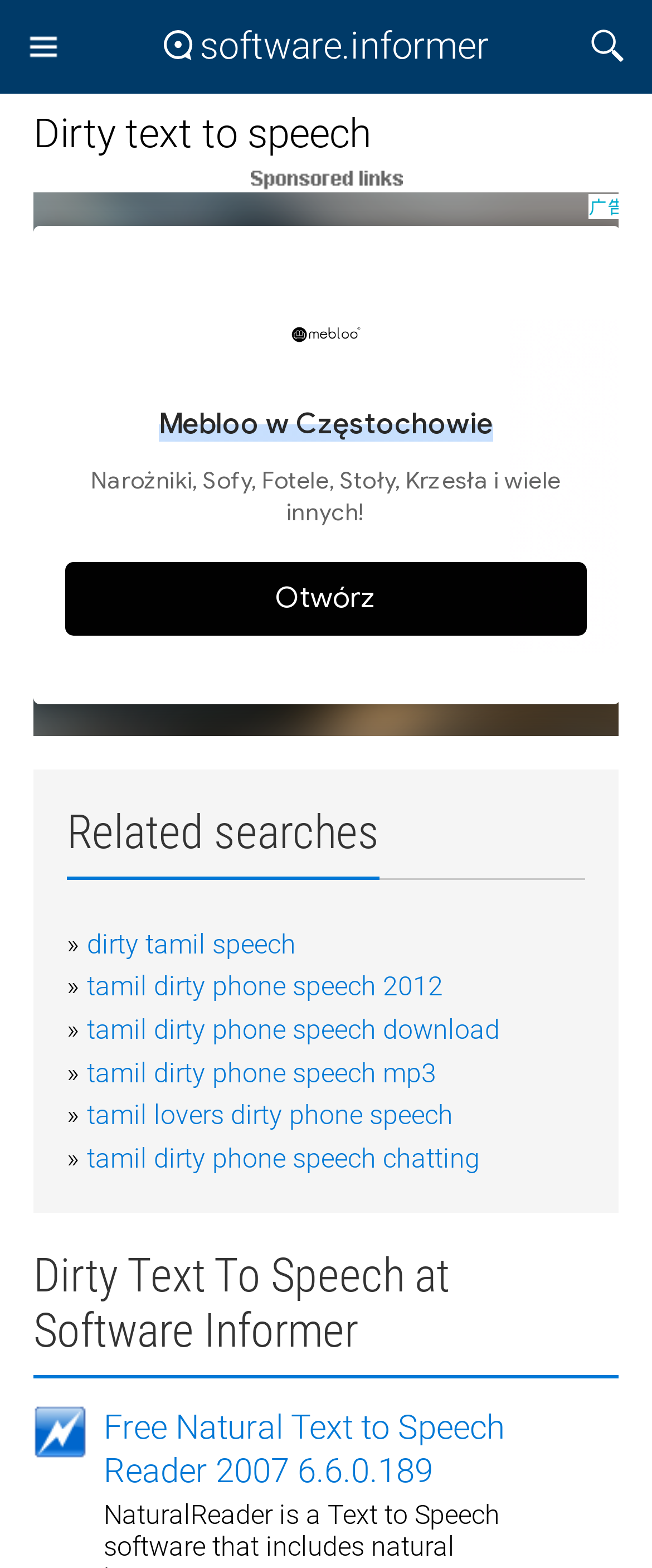Could you provide the bounding box coordinates for the portion of the screen to click to complete this instruction: "Learn more about 'Dirty Text To Speech'"?

[0.051, 0.796, 0.621, 0.831]